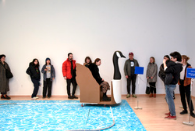Give a detailed account of the visual elements in the image.

In a contemporary art gallery setting, a group of visitors gathers around a creatively designed installation featuring a large, stylized goose. The centerpiece consists of a person seated comfortably on a whimsical goose-shaped seat, which playfully blends art with interaction. Surrounding the installation, attendees are engaged—some taking photos, others discussing the piece, while a few are absorbed in contemplation. The floor is adorned with a vibrant blue carpet that mimics water, adding to the thematic ambiance. The atmosphere is lively yet reflective, showcasing the intersection of community engagement and artistic expression in a modern gallery environment.